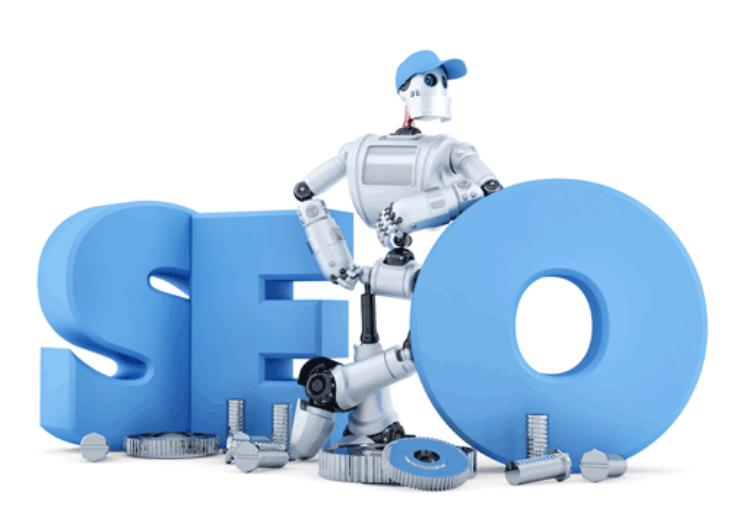Describe every significant element in the image thoroughly.

The image features a stylized robot with metallic limbs and a friendly expression, wearing a light blue cap. It is posed alongside large, bold letters spelling "SEO" in a vibrant blue color. The robot appears to be supporting the letter "O," symbolizing the integration of technology and creativity in search engine optimization. Scattered around the base are various metallic gears and bolts, suggesting the mechanical aspects of SEO strategies. This imagery effectively conveys the theme of modern digital marketing and the crucial role artificial intelligence plays in enhancing online visibility and strategy in the digital age.